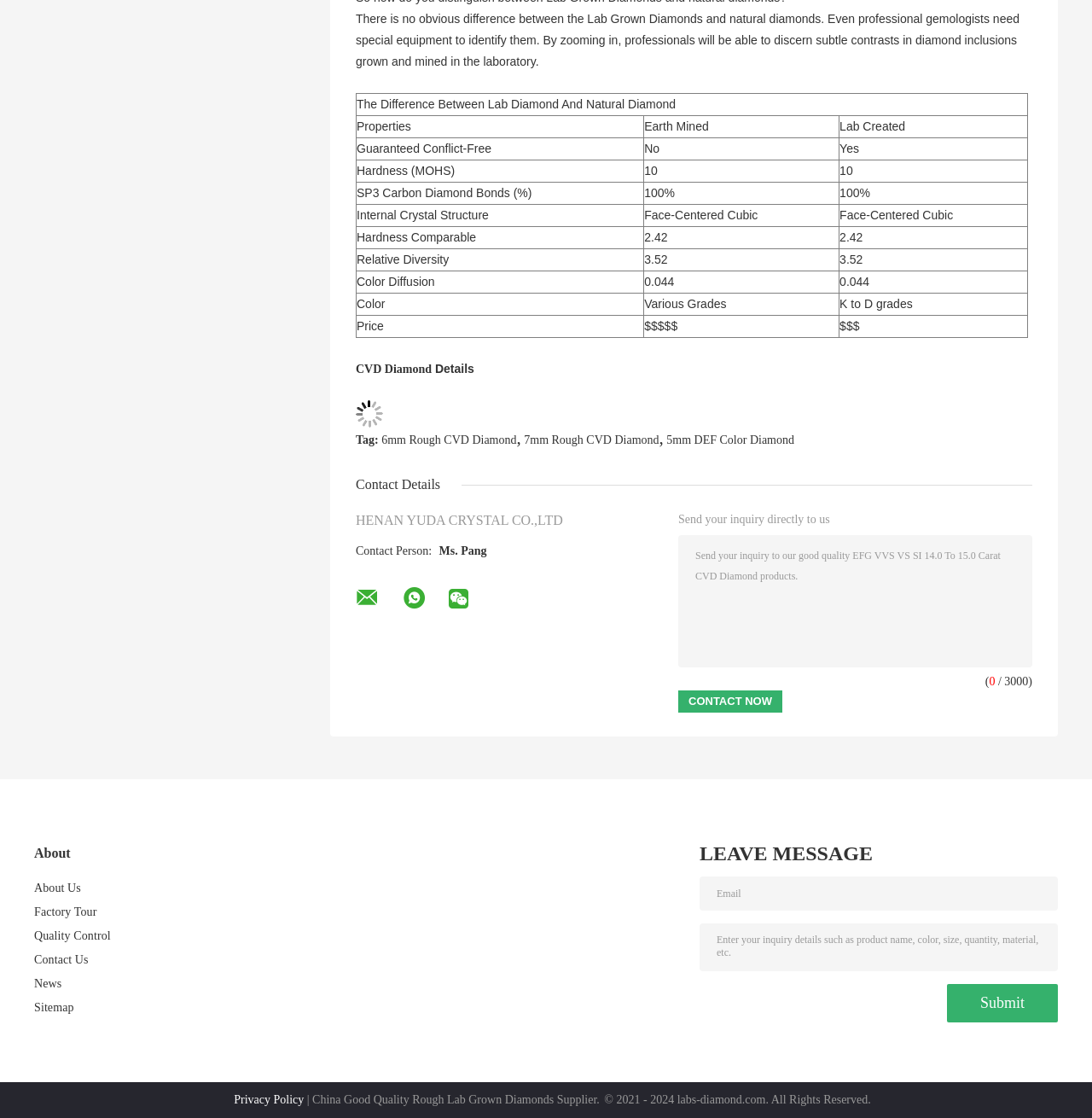Indicate the bounding box coordinates of the clickable region to achieve the following instruction: "Enter your inquiry details in the text box."

[0.641, 0.826, 0.969, 0.869]